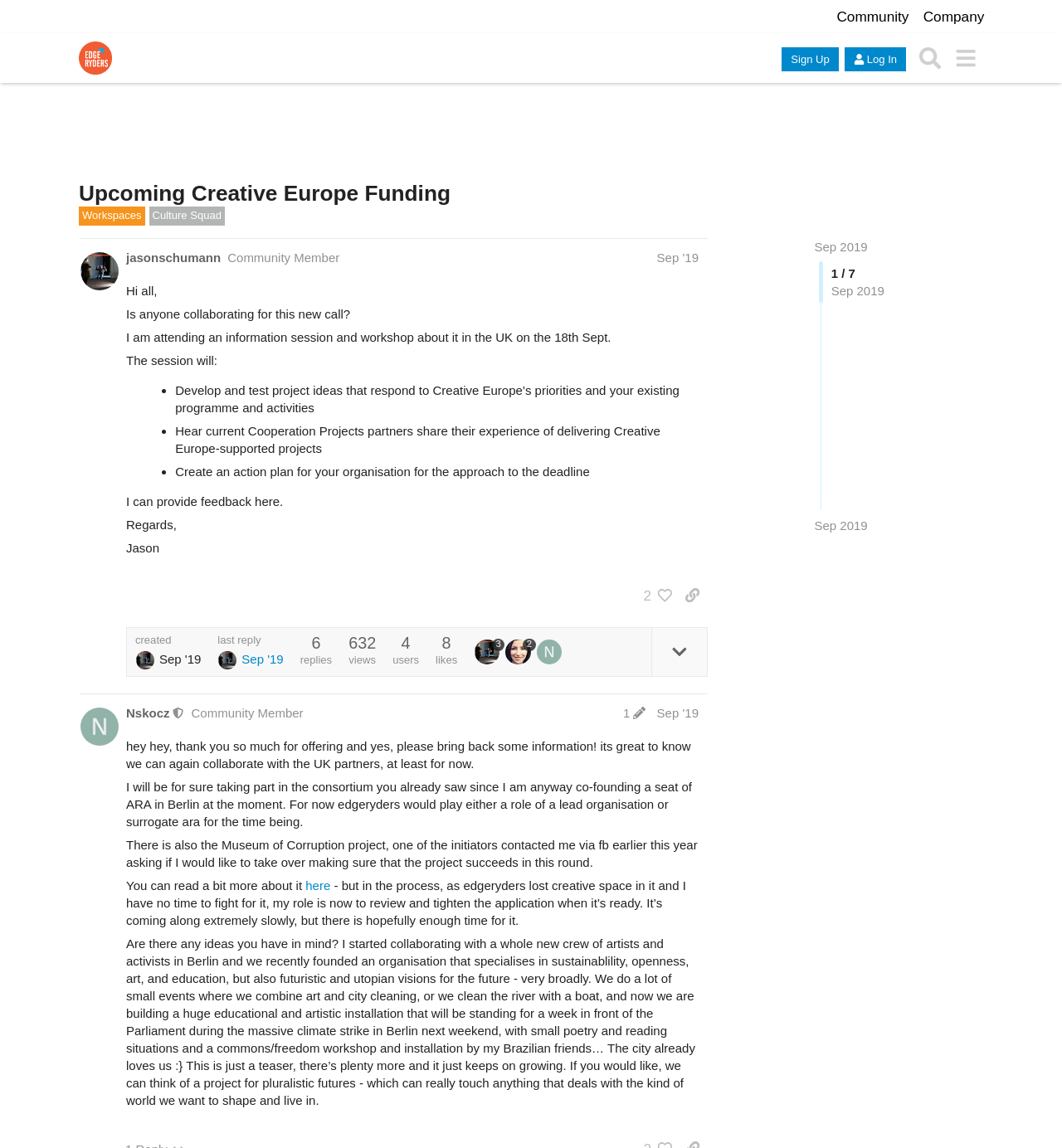Describe all significant elements and features of the webpage.

This webpage appears to be a discussion forum or community platform, specifically a post within the "Workspaces" and "Culture Squad" categories. The page is divided into several sections, with a header at the top featuring the Edgeryders logo and navigation links.

Below the header, there is a prominent heading that reads "Upcoming Creative Europe Funding" followed by a brief description of the topic. Underneath, there are two columns of links, with the left column featuring links to related topics, such as "Workspaces" and "Culture Squad", and the right column featuring links to specific dates, including "Sep 2019".

The main content of the page is a discussion thread, with the original post by "jasonschumann" taking up most of the space. The post is a lengthy text that discusses an upcoming information session and workshop about Creative Europe funding, and invites others to collaborate. The text is formatted with bullet points and includes a few links to external resources.

Below the original post, there are several replies from other users, including "Nskocz", who is identified as a moderator. The replies are shorter and more conversational, with some users expressing gratitude and others discussing their own projects and ideas.

Throughout the page, there are various buttons and links, including "Like", "Share", and "Reply" buttons, as well as links to user profiles and external resources. The page also features a few images, including profile pictures of the users who have posted.